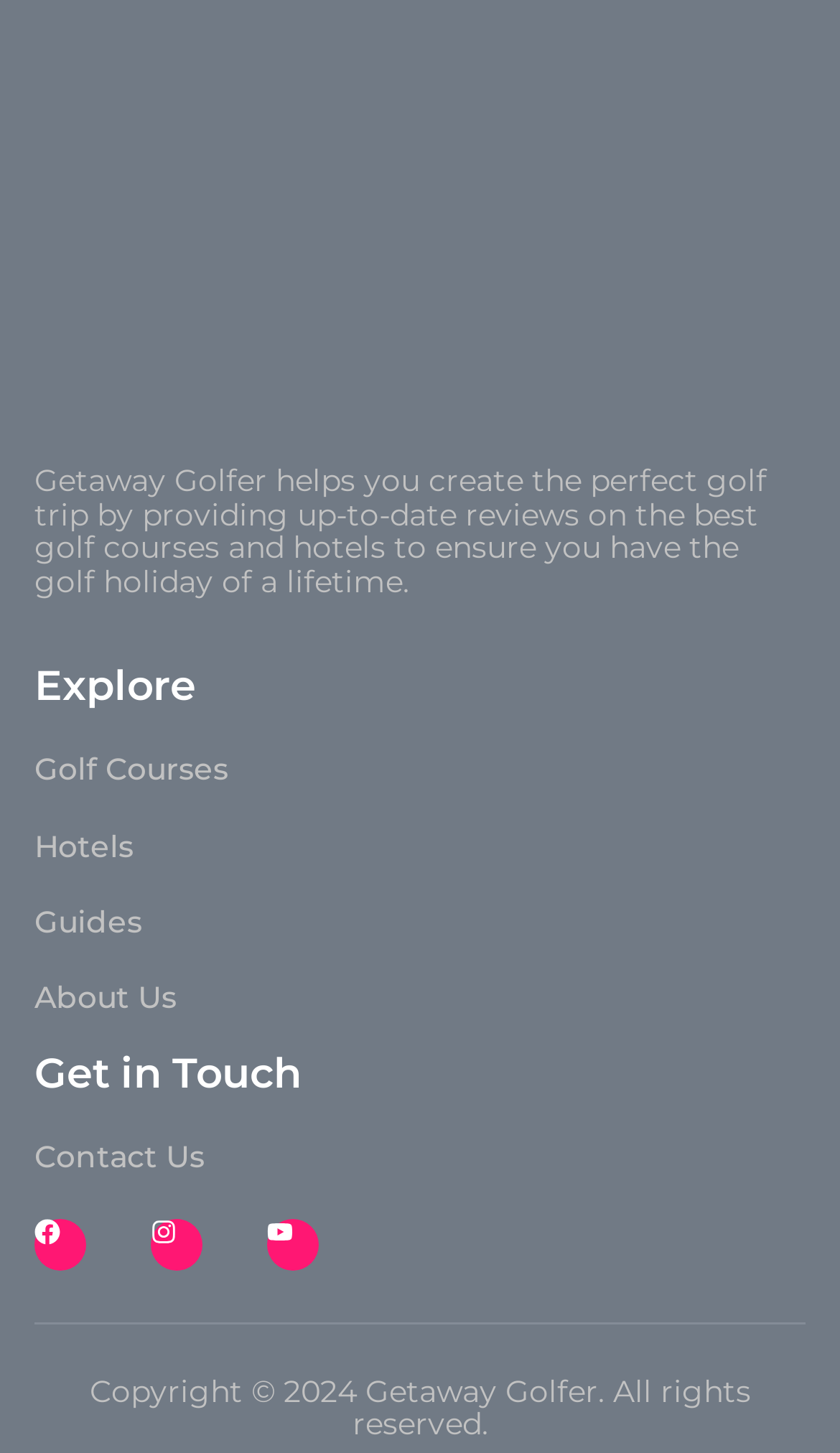Locate the bounding box coordinates of the clickable area to execute the instruction: "Like us on Facebook". Provide the coordinates as four float numbers between 0 and 1, represented as [left, top, right, bottom].

None